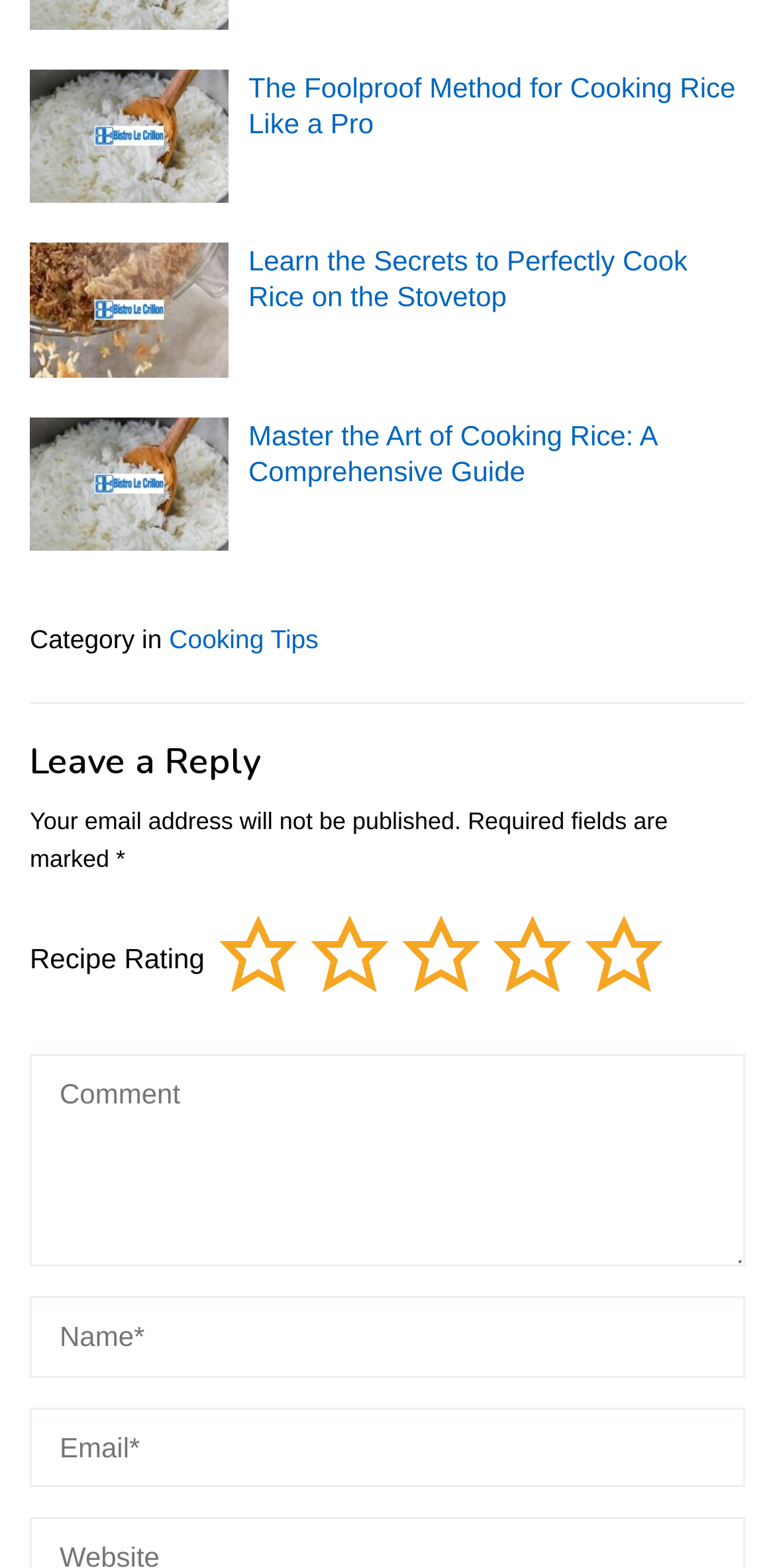Please give a short response to the question using one word or a phrase:
How many stars can you rate a recipe?

5